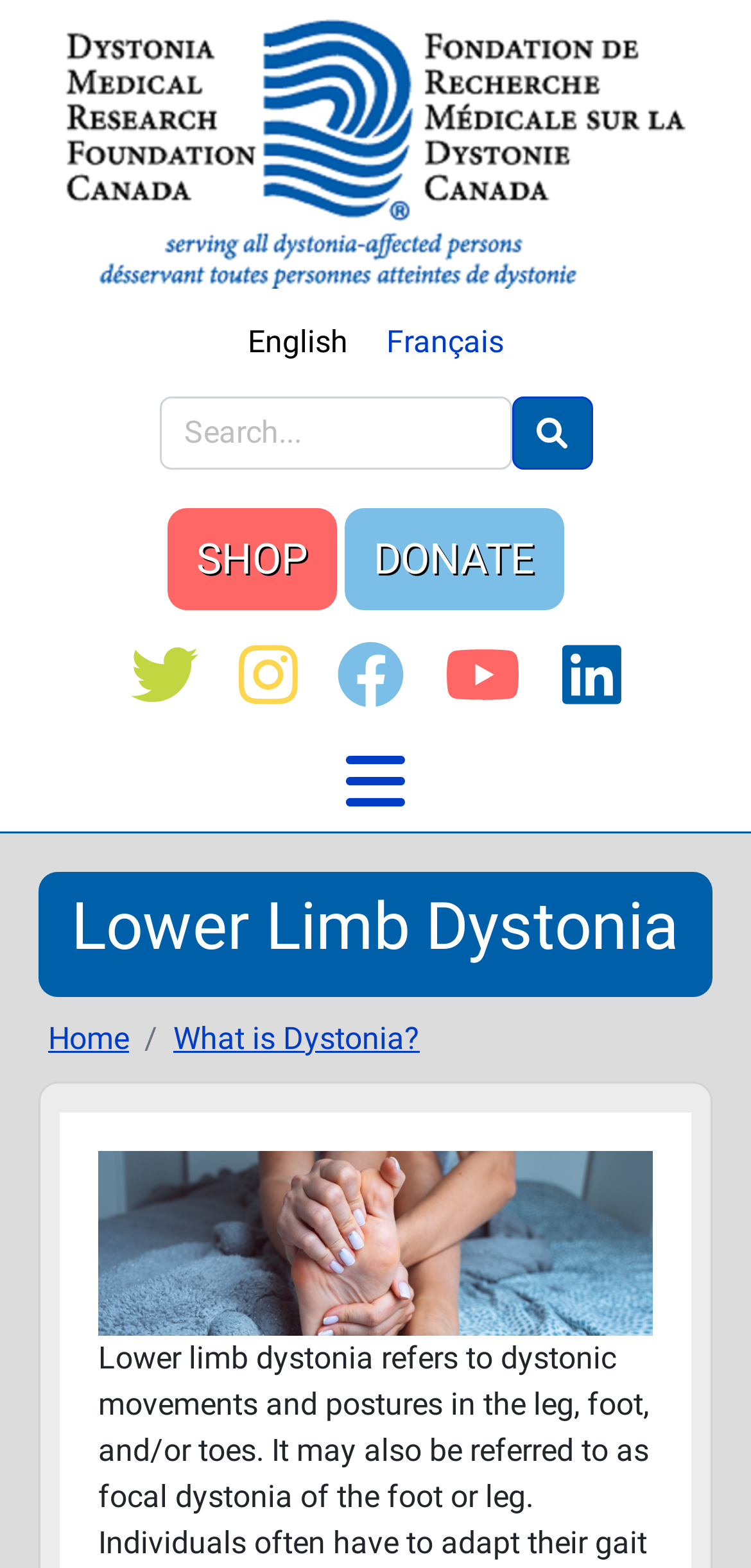Highlight the bounding box of the UI element that corresponds to this description: "name="keyword" placeholder="Search Products"".

None